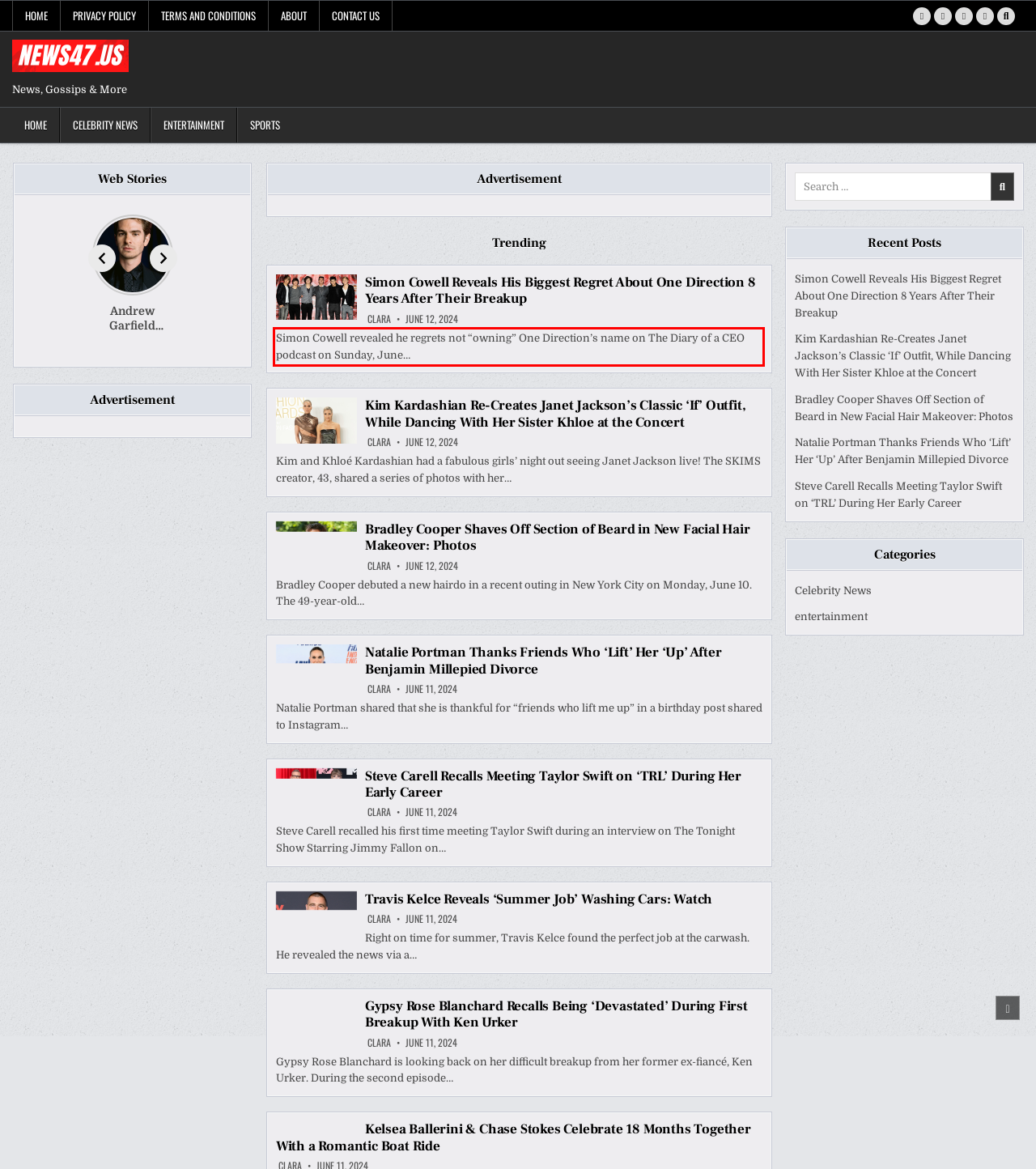Analyze the red bounding box in the provided webpage screenshot and generate the text content contained within.

Simon Cowell revealed he regrets not “owning” One Direction’s name on The Diary of a CEO podcast on Sunday, June…